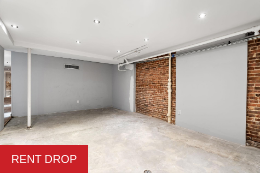What type of floor does the room have?
Please provide a comprehensive answer based on the visual information in the image.

The type of floor in the room can be identified by reading the caption, which describes the room as having a polished concrete floor.